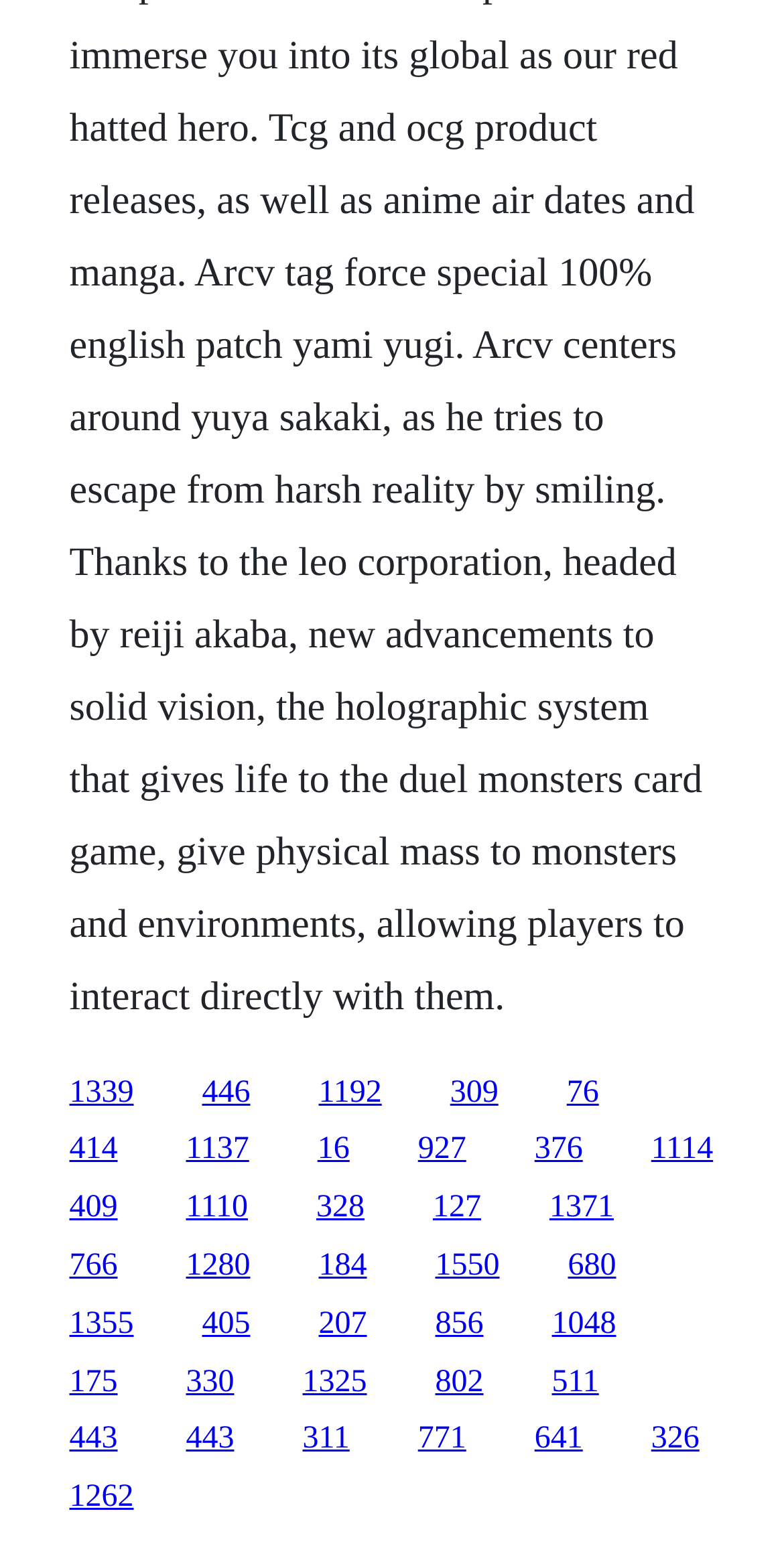How many links are in the top half of the webpage?
Offer a detailed and full explanation in response to the question.

I analyzed the y1 and y2 coordinates of all link elements and found that 15 links have y1 coordinates less than 0.5, indicating they are in the top half of the webpage.